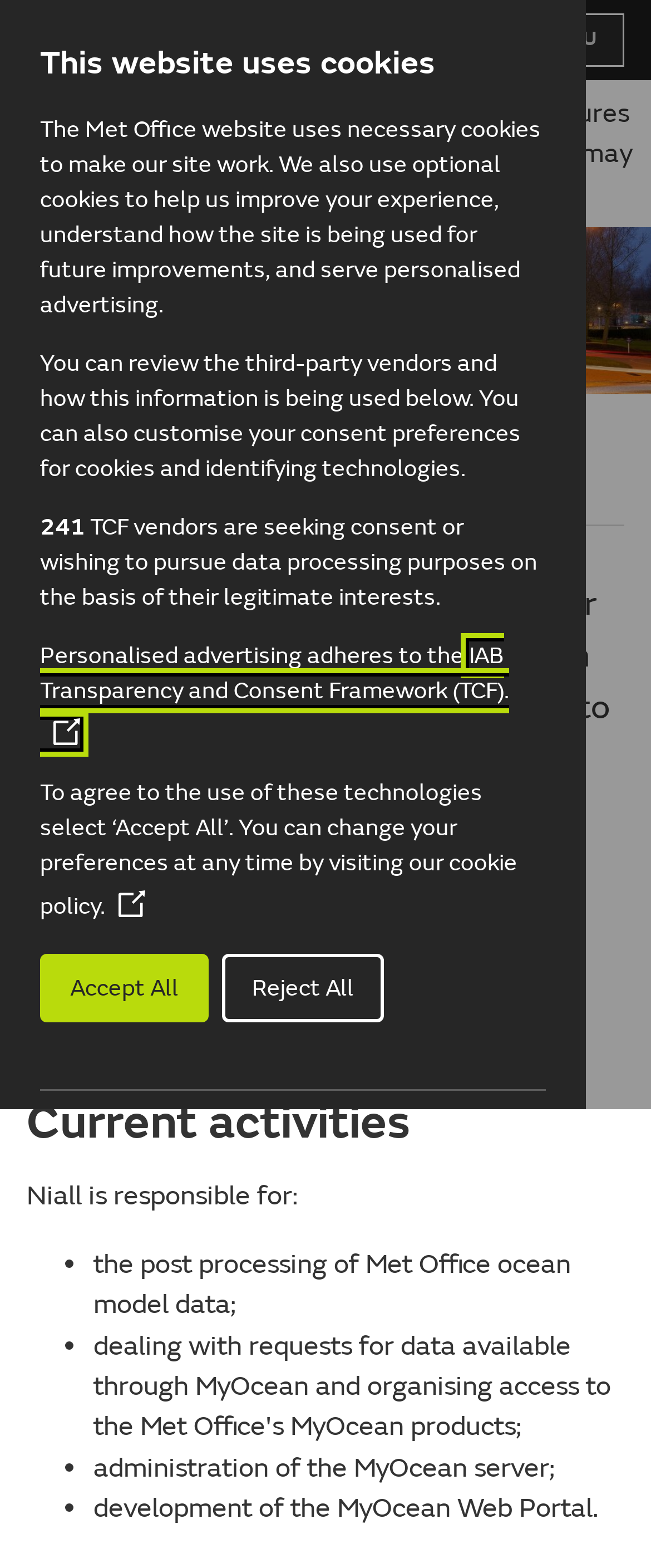Identify the bounding box coordinates of the area that should be clicked in order to complete the given instruction: "Click the Met Office link". The bounding box coordinates should be four float numbers between 0 and 1, i.e., [left, top, right, bottom].

[0.041, 0.016, 0.299, 0.036]